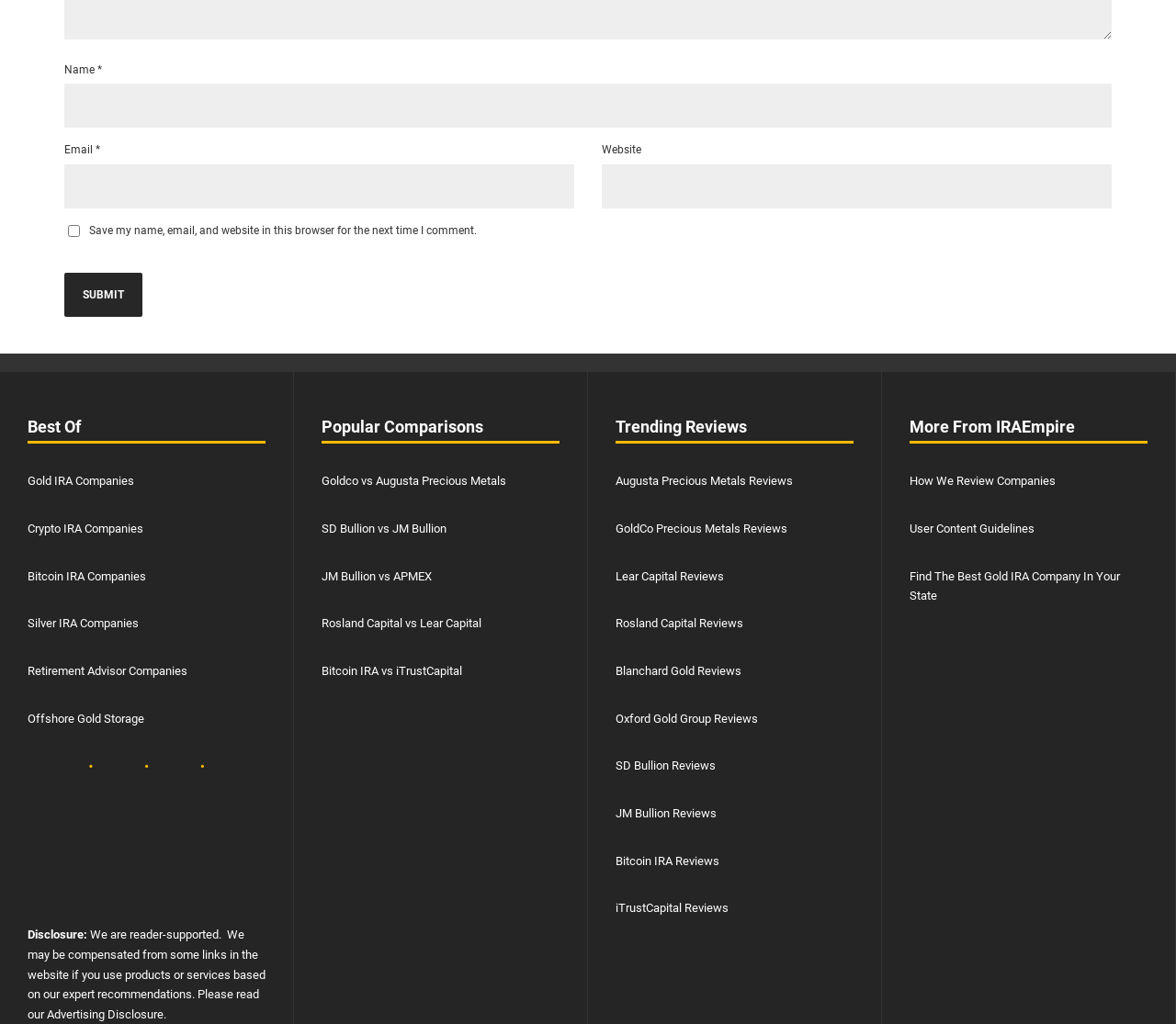Provide the bounding box coordinates for the UI element described in this sentence: "CLOWNS". The coordinates should be four float values between 0 and 1, i.e., [left, top, right, bottom].

None